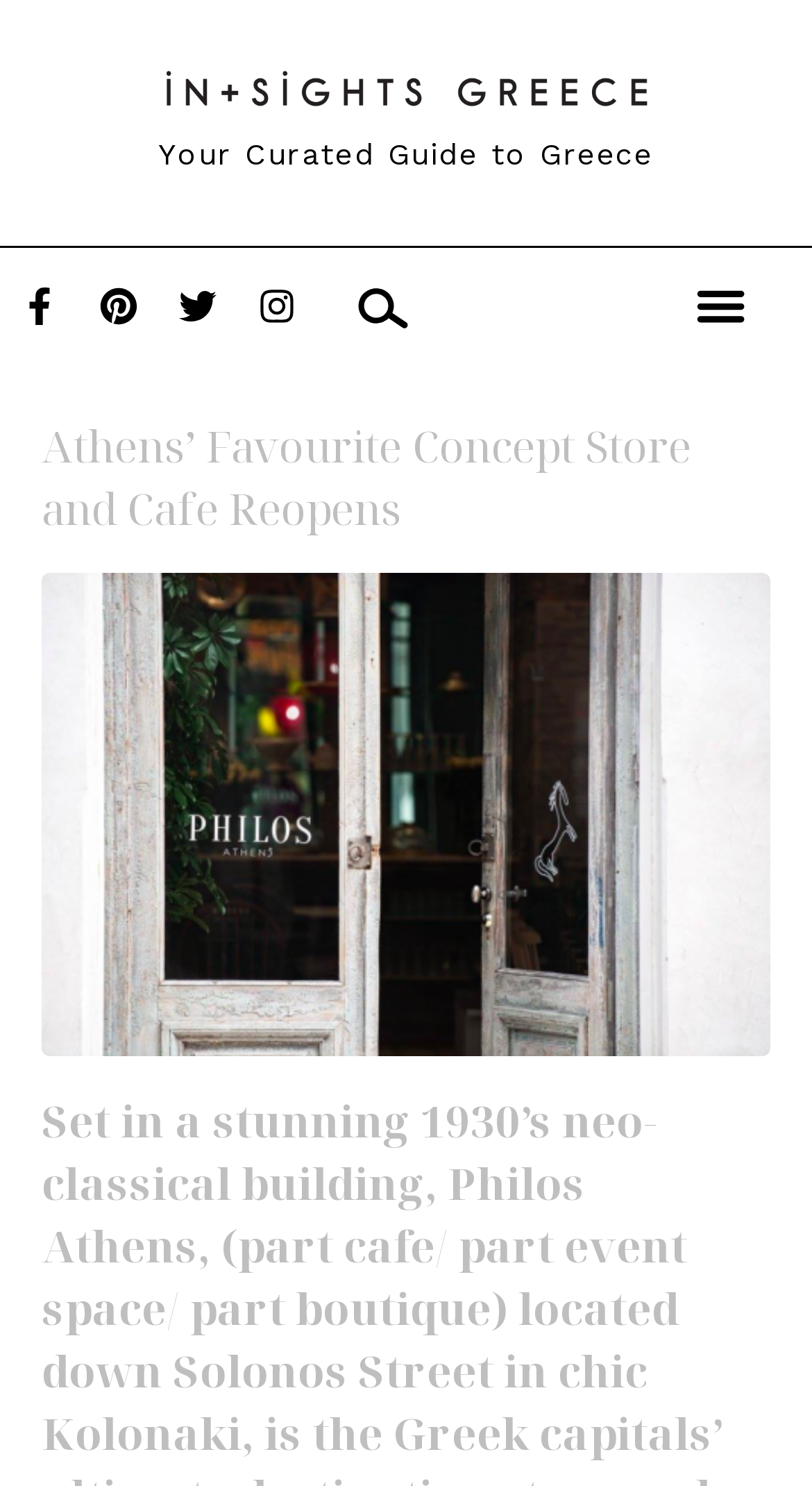How many images are there in the header section?
Please craft a detailed and exhaustive response to the question.

I examined the header section and found two images, one is the logo of 'Insights Greece' and the other is an icon for the search bar.